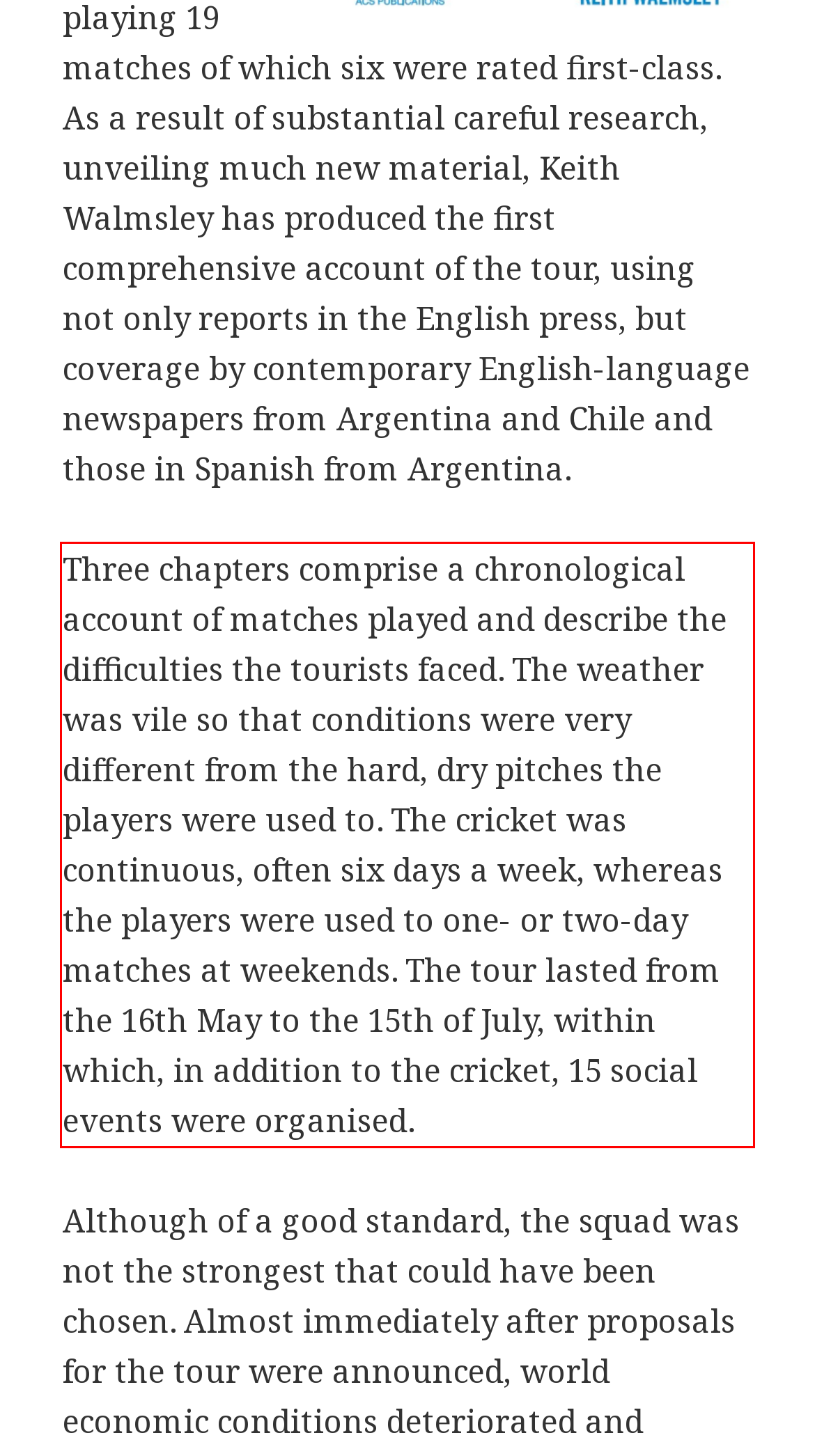Identify the red bounding box in the webpage screenshot and perform OCR to generate the text content enclosed.

Three chapters comprise a chronological account of matches played and describe the difficulties the tourists faced. The weather was vile so that conditions were very different from the hard, dry pitches the players were used to. The cricket was continuous, often six days a week, whereas the players were used to one- or two-day matches at weekends. The tour lasted from the 16th May to the 15th of July, within which, in addition to the cricket, 15 social events were organised.